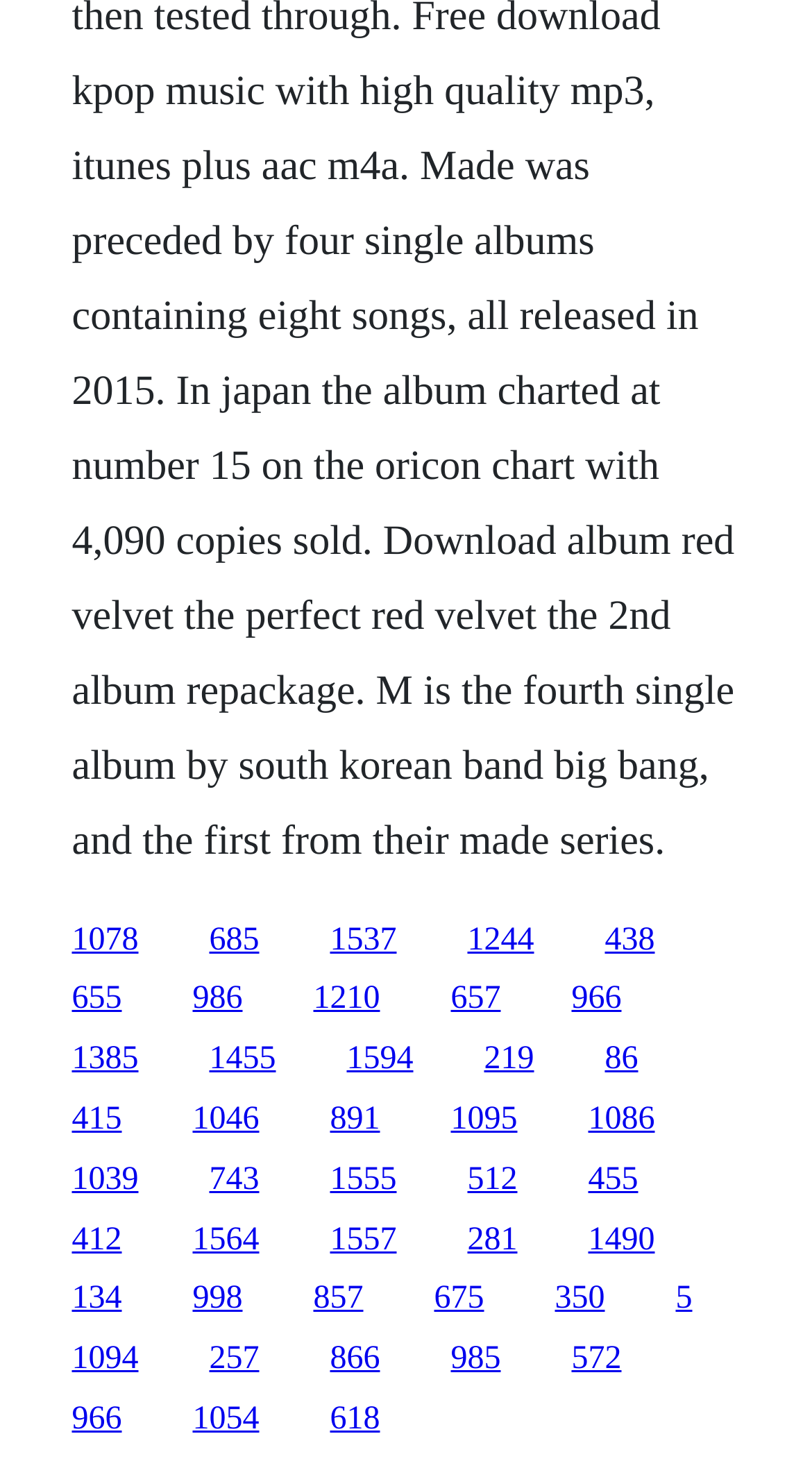Locate the bounding box of the UI element described in the following text: "1046".

[0.237, 0.75, 0.319, 0.774]